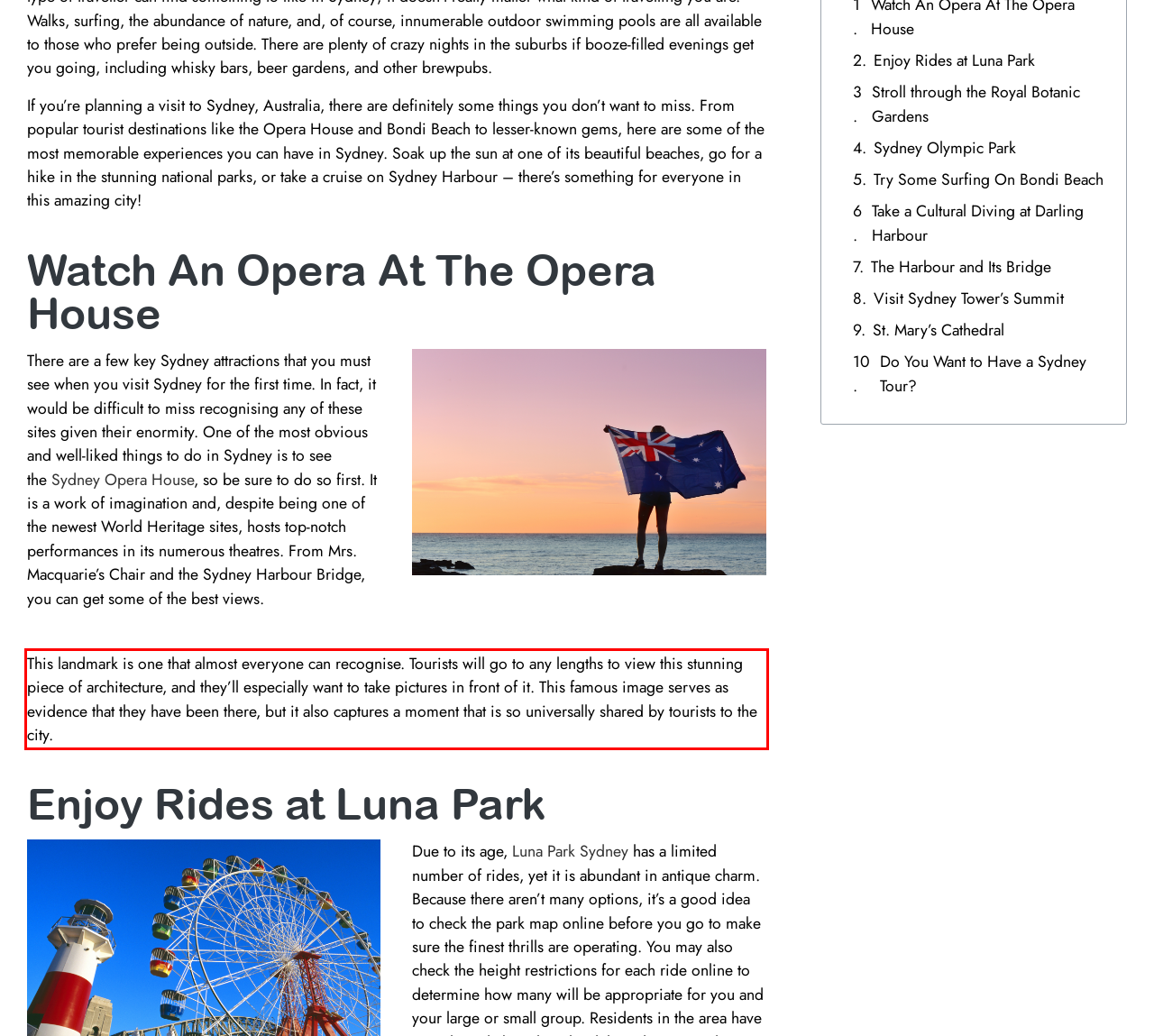Identify the red bounding box in the webpage screenshot and perform OCR to generate the text content enclosed.

This landmark is one that almost everyone can recognise. Tourists will go to any lengths to view this stunning piece of architecture, and they’ll especially want to take pictures in front of it. This famous image serves as evidence that they have been there, but it also captures a moment that is so universally shared by tourists to the city.